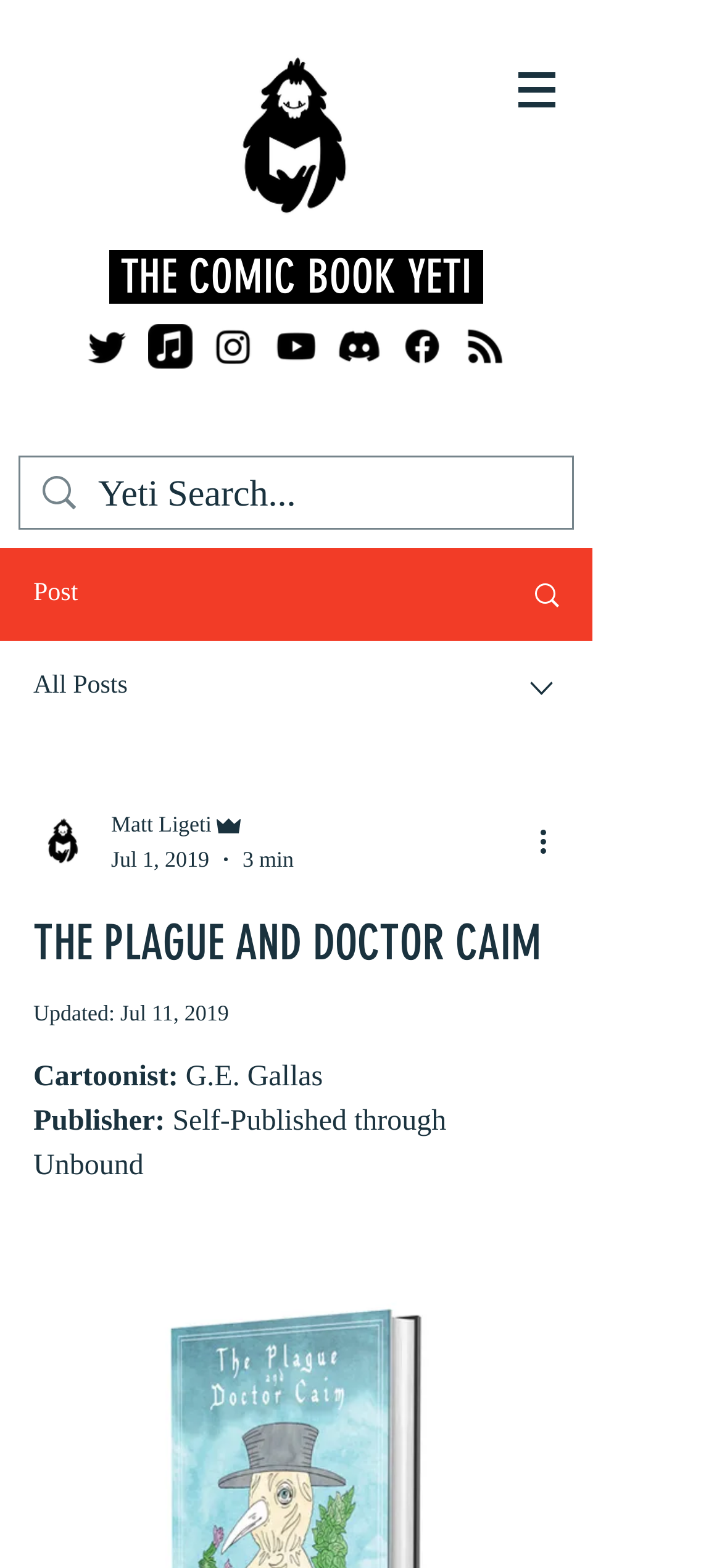Carefully examine the image and provide an in-depth answer to the question: How many social media links are there?

I counted the number of link elements with images inside the 'Social Bar' list element, and found 7 links to different social media platforms.